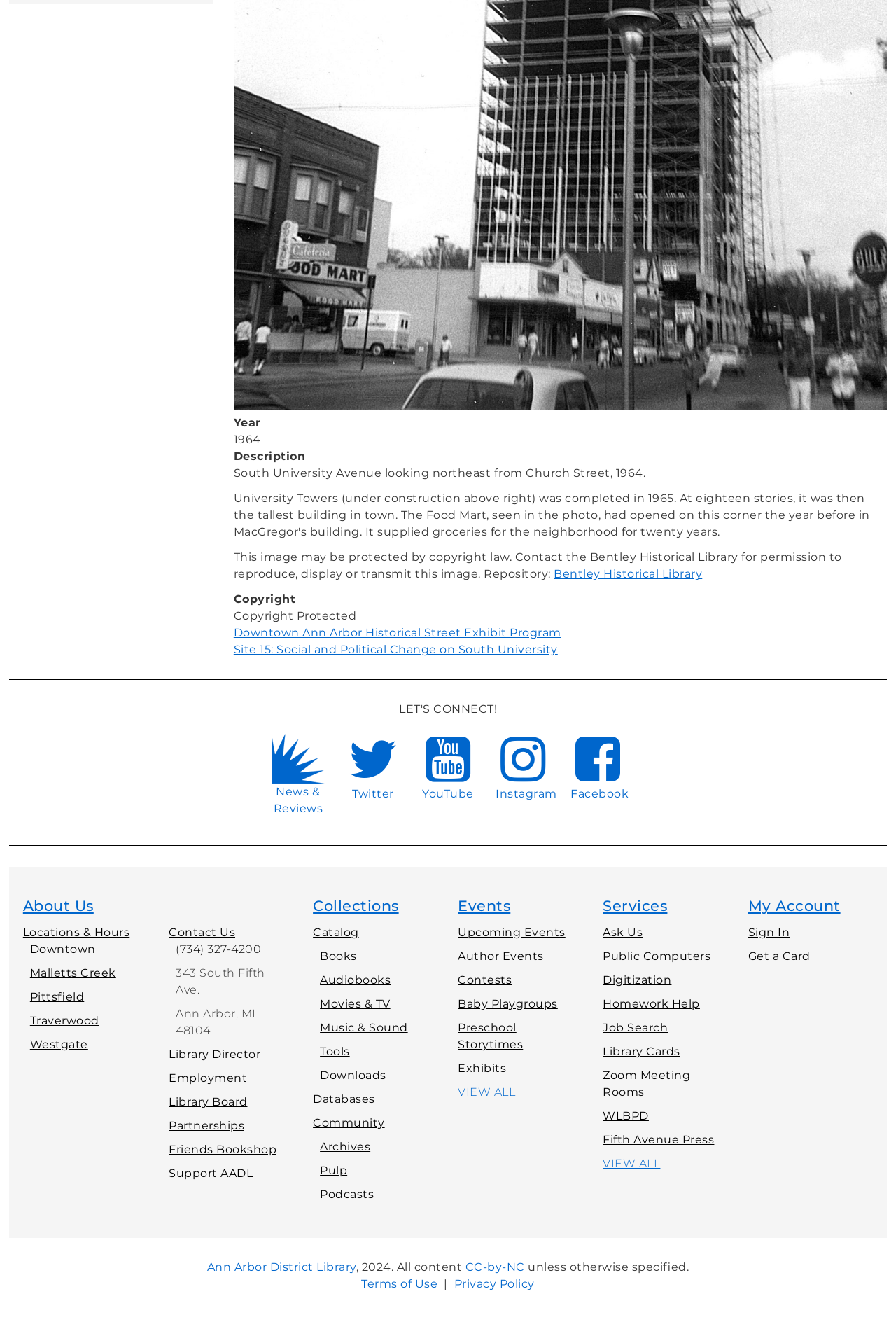Using the provided element description: "parent_node: University Towers", determine the bounding box coordinates of the corresponding UI element in the screenshot.

[0.261, 0.302, 0.99, 0.312]